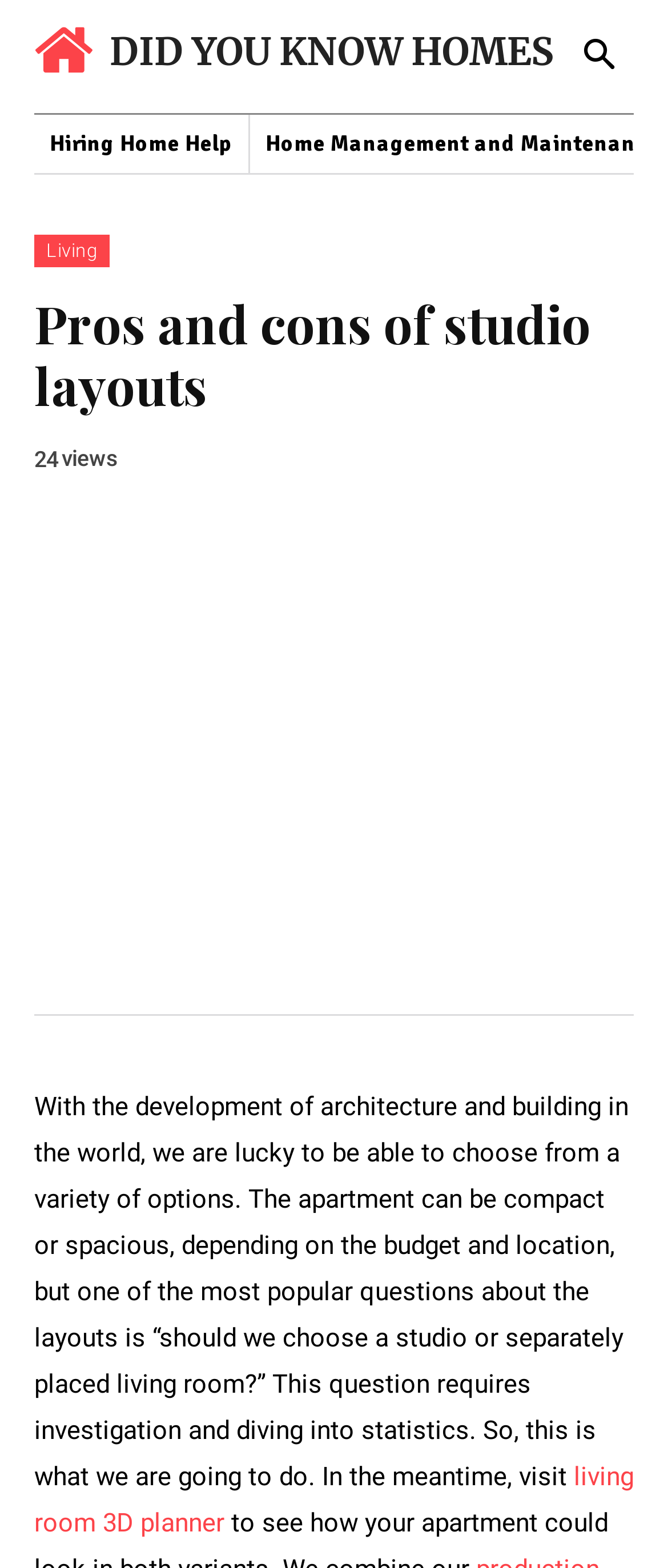Locate the bounding box coordinates of the UI element described by: "Hiring Home Help". The bounding box coordinates should consist of four float numbers between 0 and 1, i.e., [left, top, right, bottom].

[0.051, 0.073, 0.372, 0.11]